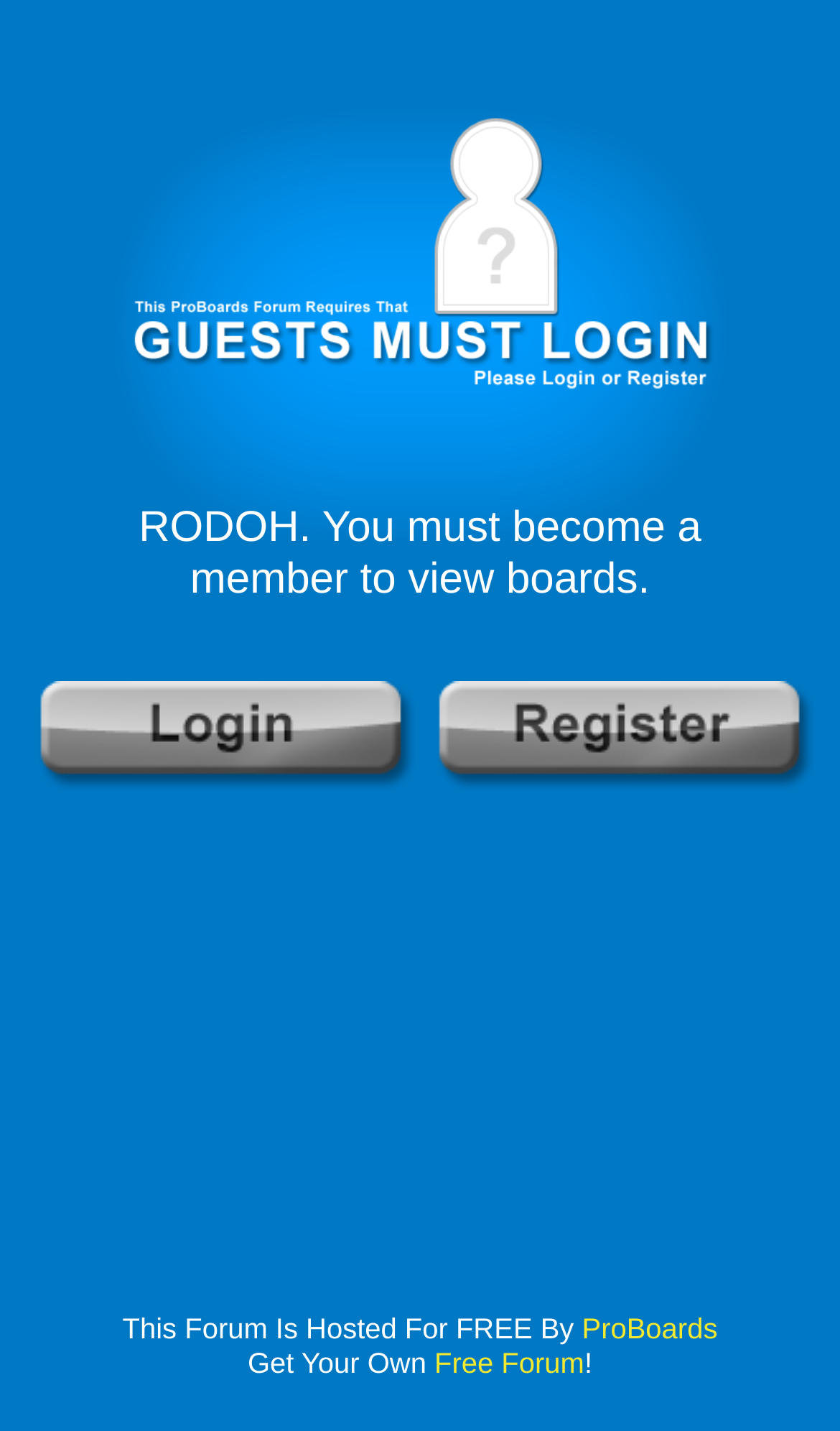What is required to view boards?
Look at the image and construct a detailed response to the question.

The static text 'RODOH. You must become a member to view boards.' indicates that becoming a member is required to view boards on this forum.